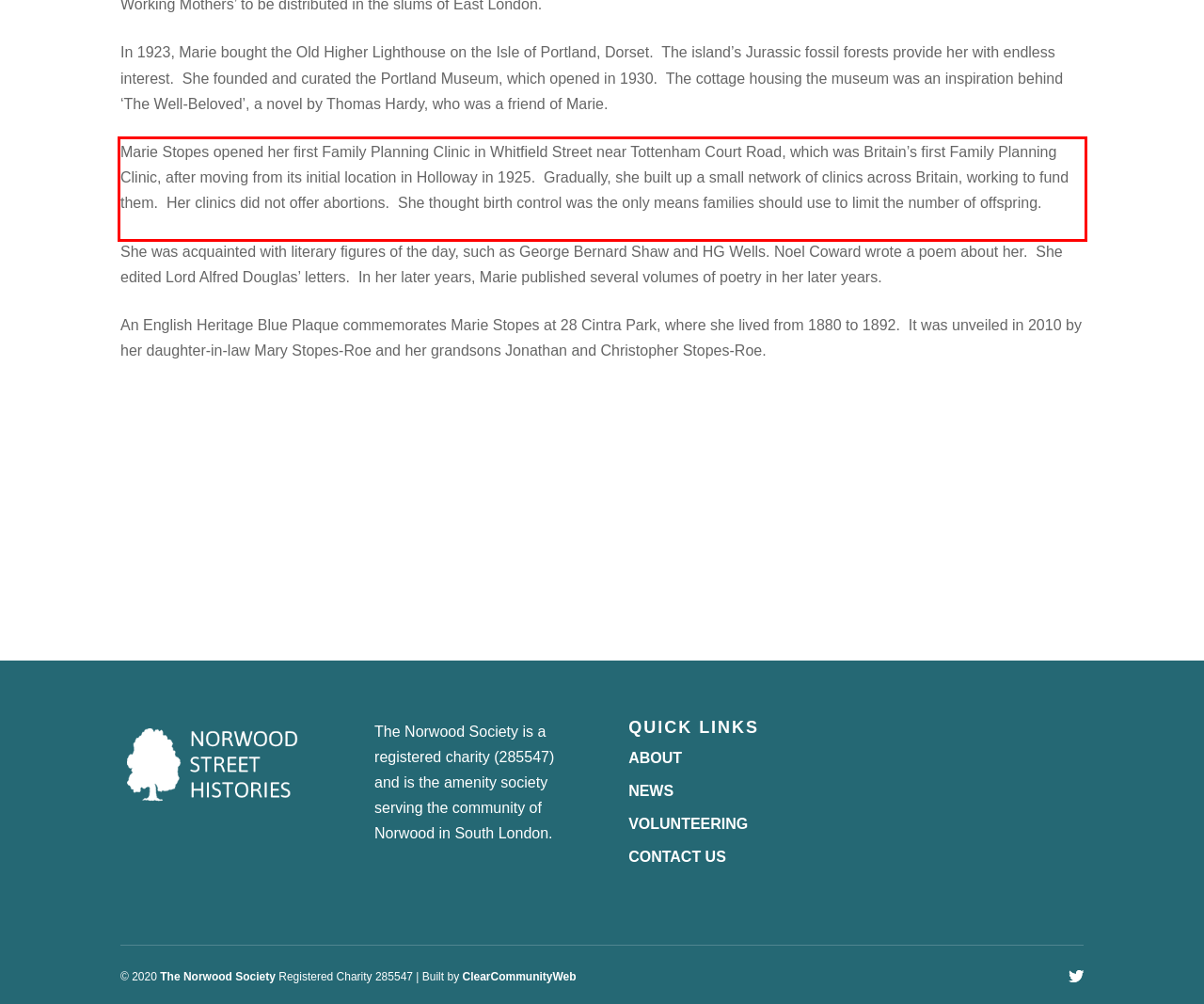Given a webpage screenshot, identify the text inside the red bounding box using OCR and extract it.

Marie Stopes opened her first Family Planning Clinic in Whitfield Street near Tottenham Court Road, which was Britain’s first Family Planning Clinic, after moving from its initial location in Holloway in 1925. Gradually, she built up a small network of clinics across Britain, working to fund them. Her clinics did not offer abortions. She thought birth control was the only means families should use to limit the number of offspring.